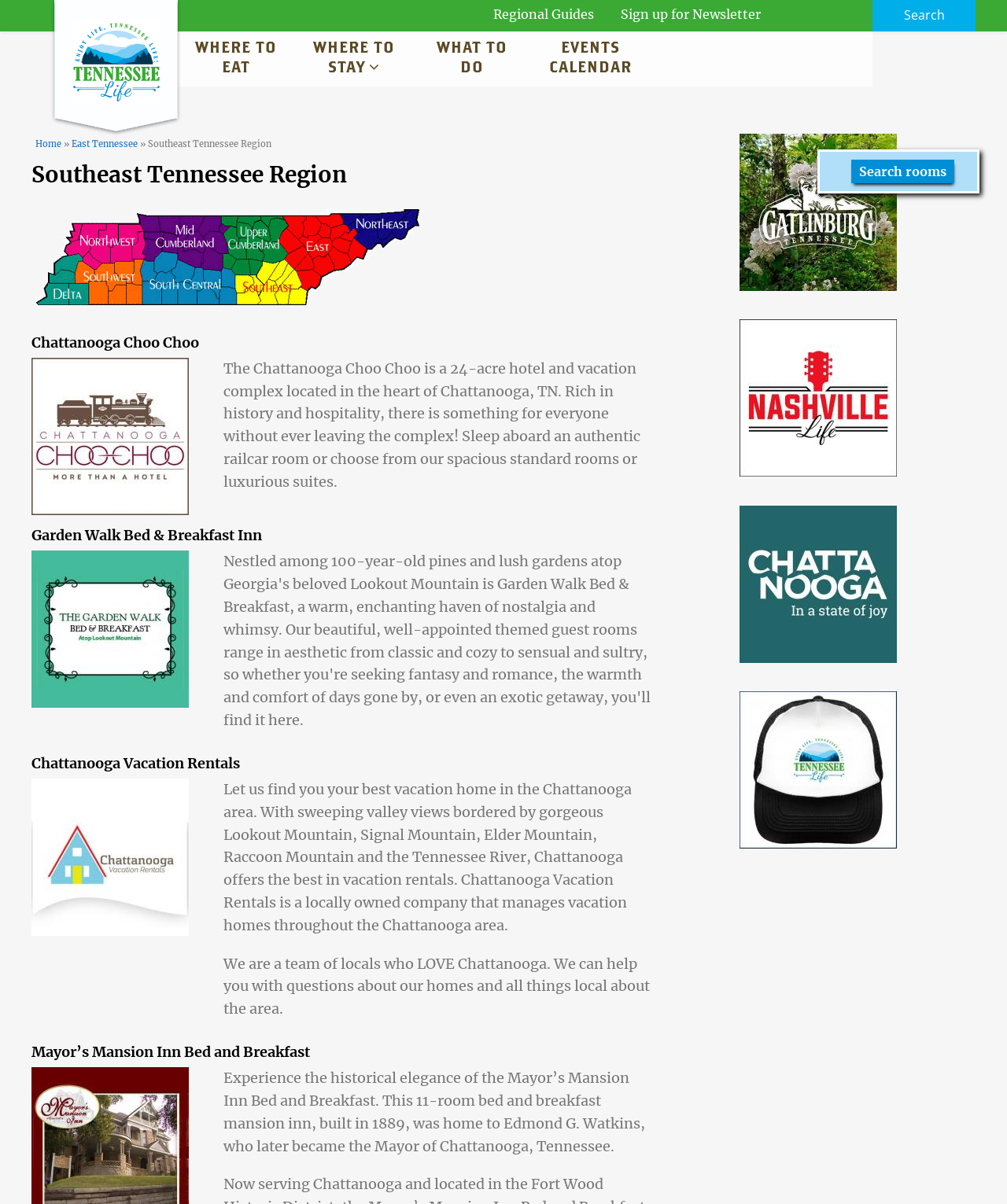Determine the heading of the webpage and extract its text content.

Southeast Tennessee Region